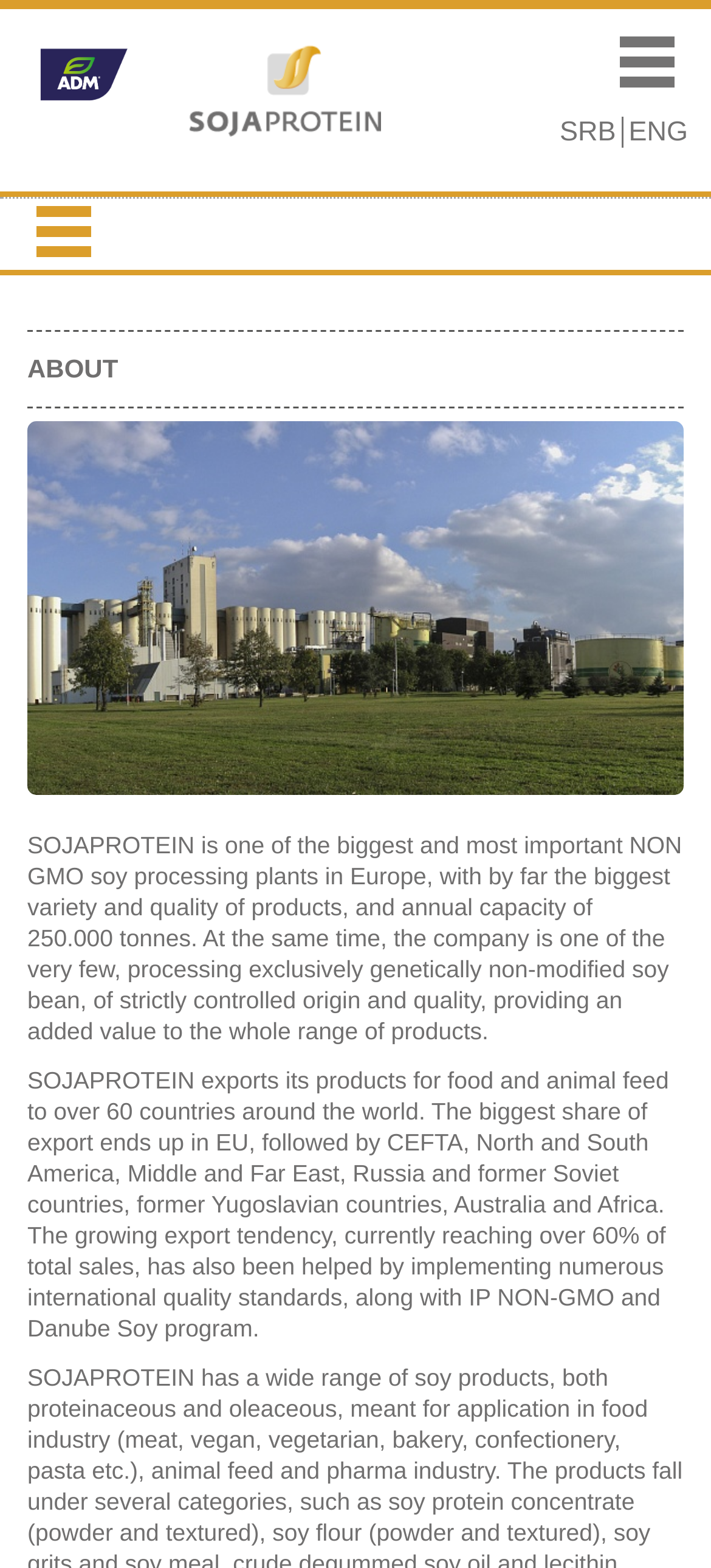What is the language of the current webpage?
From the image, provide a succinct answer in one word or a short phrase.

English